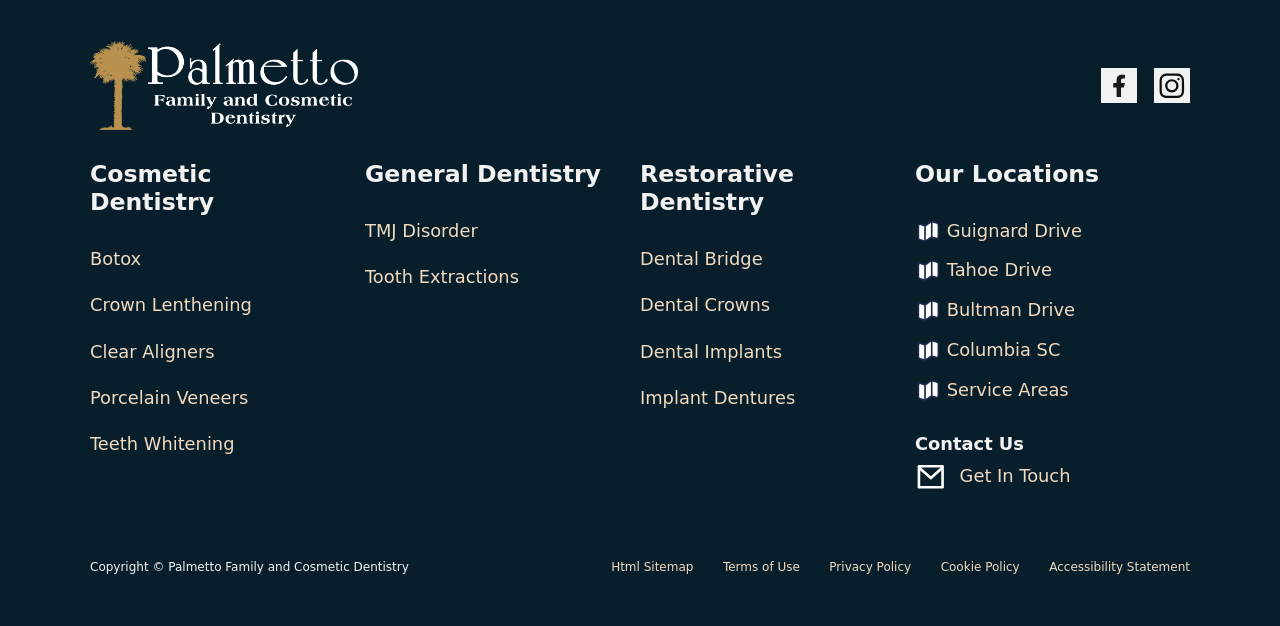Find the bounding box coordinates of the clickable area required to complete the following action: "View Our Locations".

[0.715, 0.255, 0.93, 0.3]